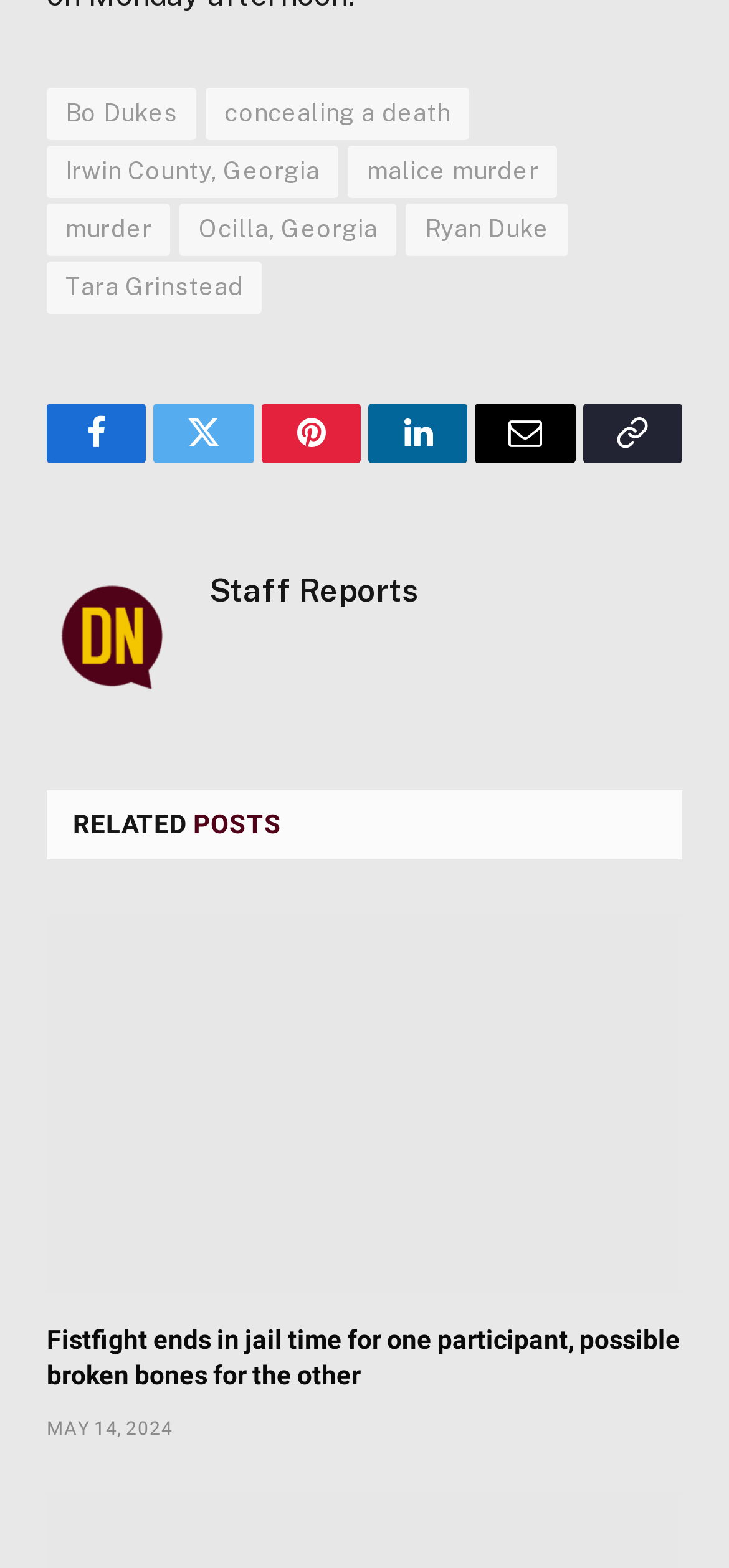What is the title of the first related post?
Could you give a comprehensive explanation in response to this question?

I looked at the 'RELATED POSTS' section and found the first article title, which is 'Fistfight ends in jail time for one participant, possible broken bones for the other'.